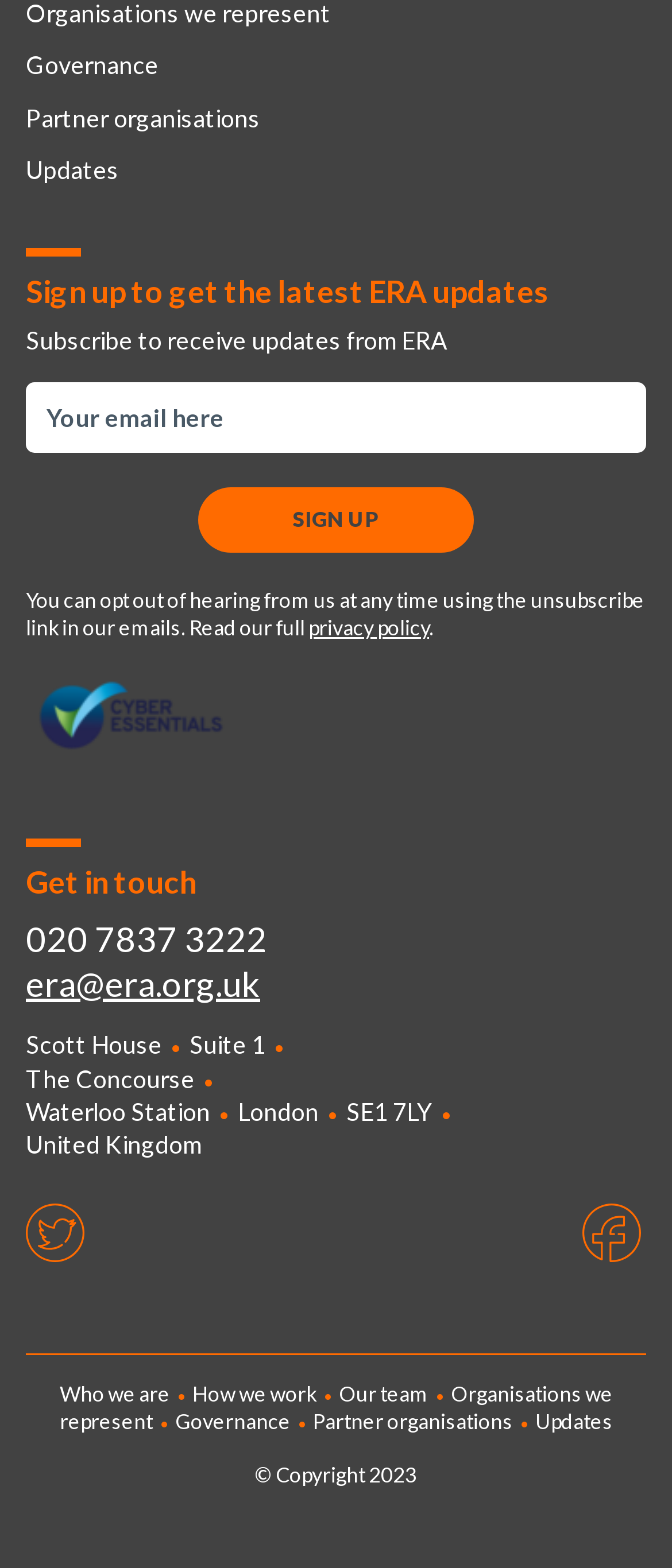Please identify the bounding box coordinates of the element I should click to complete this instruction: 'Read ERA's privacy policy'. The coordinates should be given as four float numbers between 0 and 1, like this: [left, top, right, bottom].

[0.459, 0.392, 0.638, 0.408]